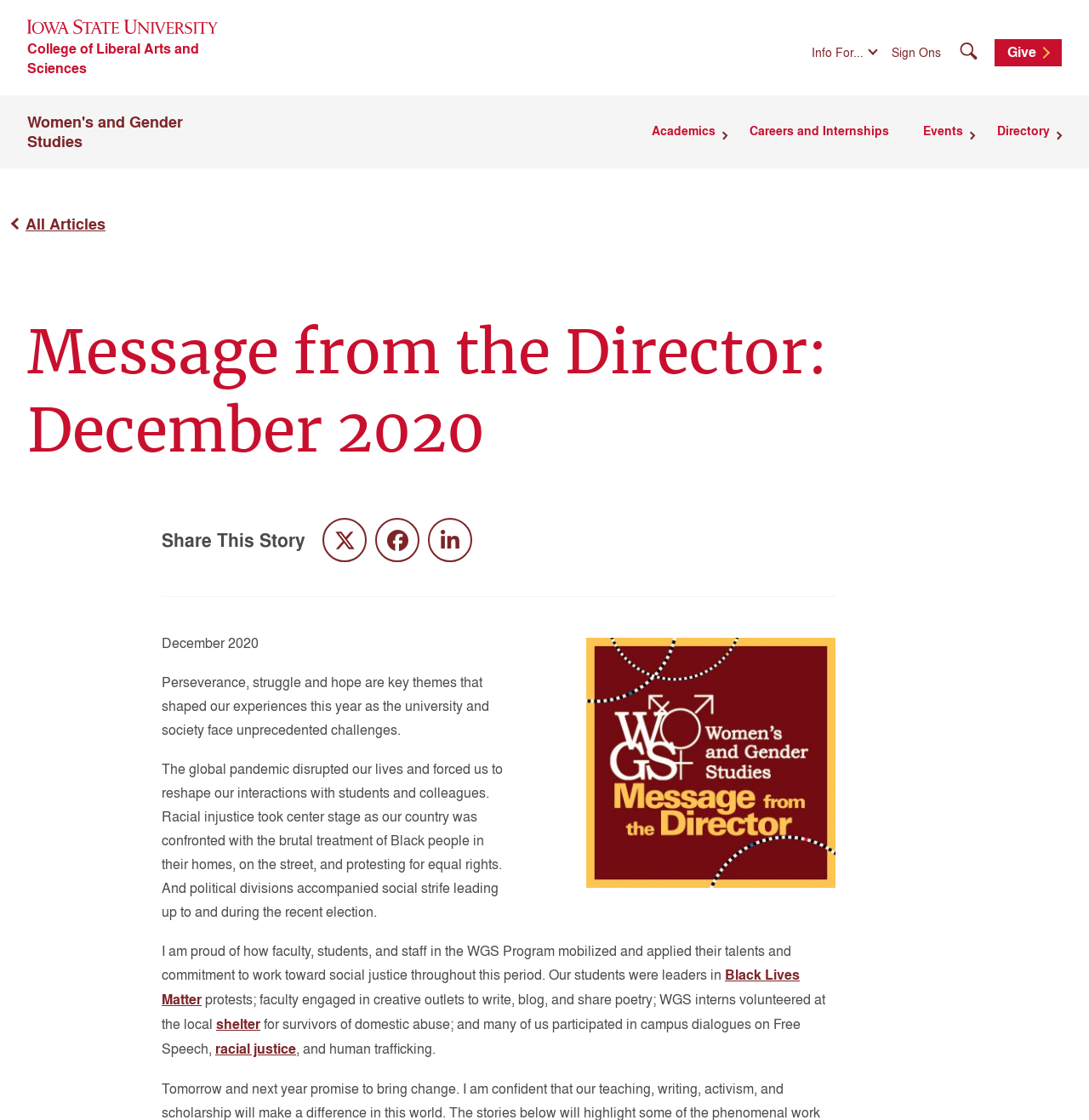Can you show the bounding box coordinates of the region to click on to complete the task described in the instruction: "Visit the 'Women's and Gender Studies' page"?

[0.025, 0.099, 0.168, 0.136]